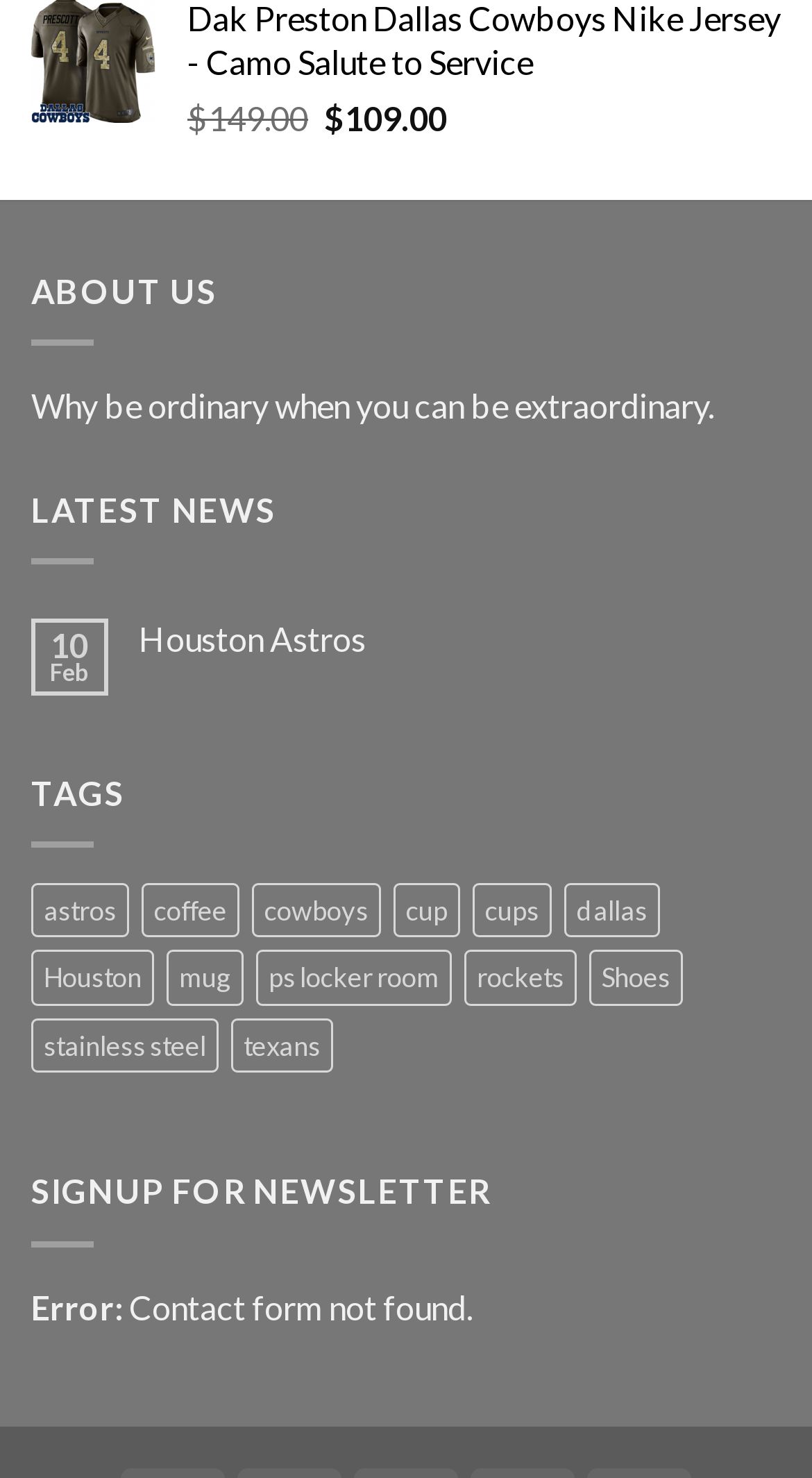Calculate the bounding box coordinates of the UI element given the description: "Houston Astros".

[0.171, 0.419, 0.962, 0.446]